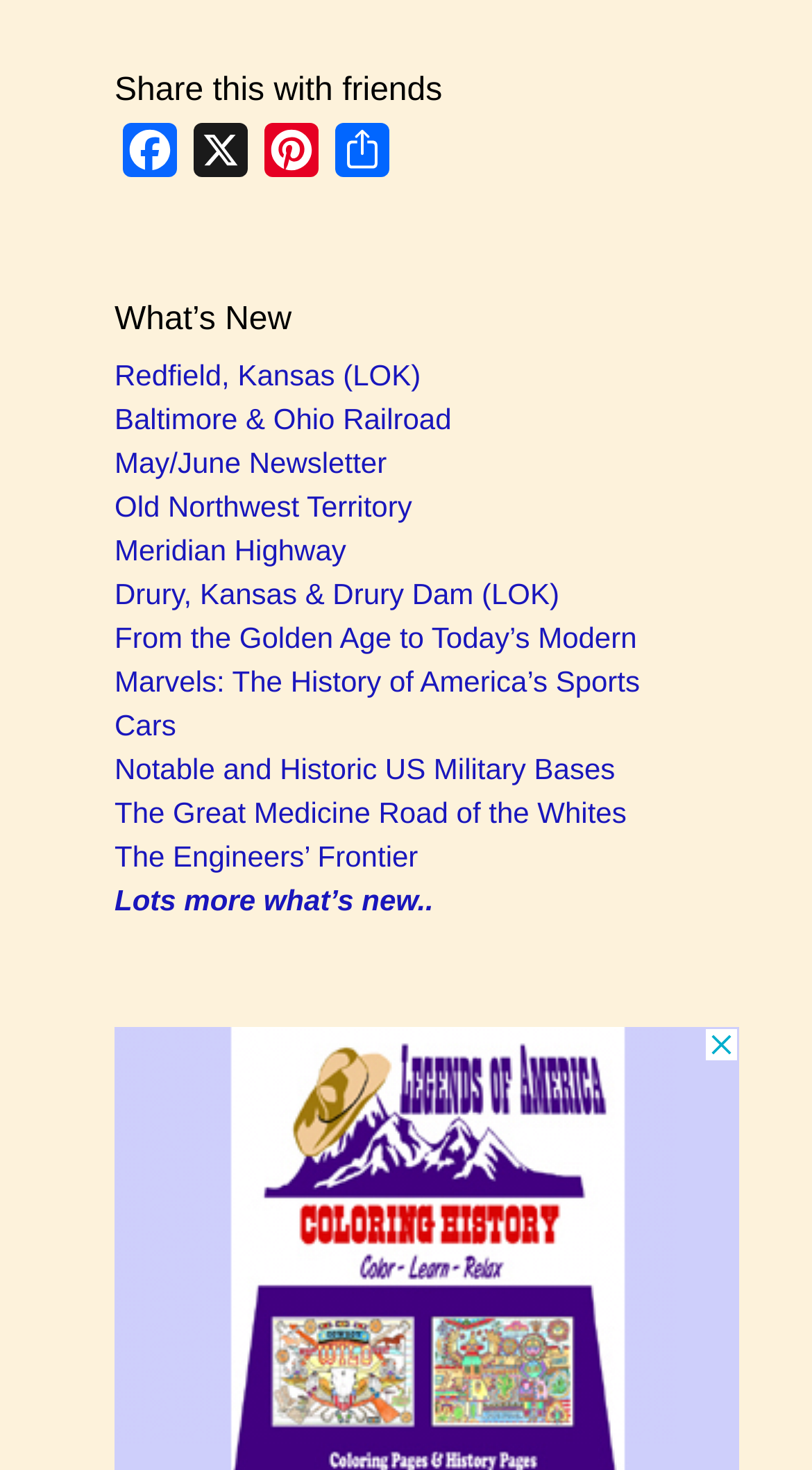Please answer the following question using a single word or phrase: 
What is the topic of the latest article?

Sports Cars